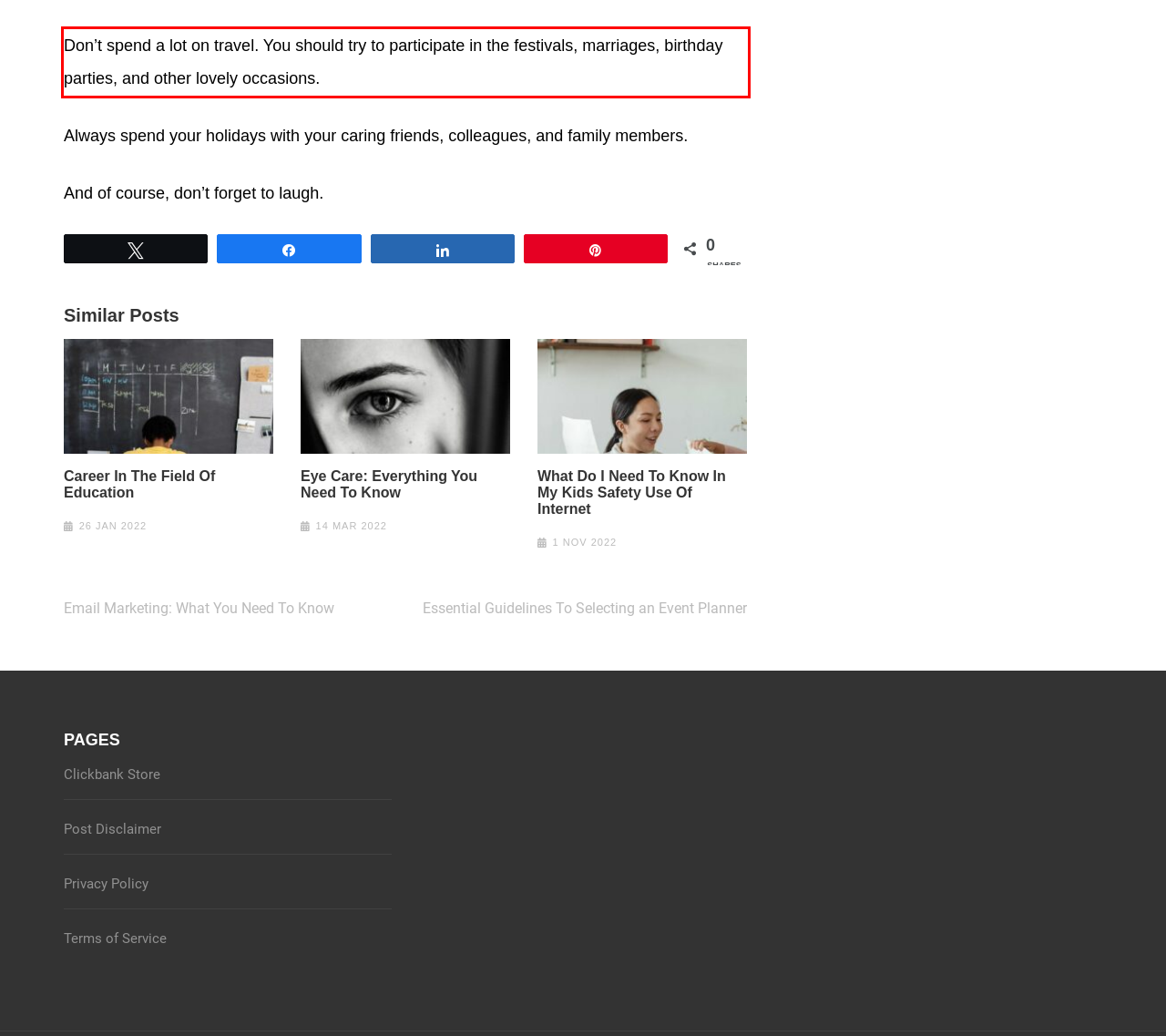Analyze the screenshot of the webpage that features a red bounding box and recognize the text content enclosed within this red bounding box.

Don’t spend a lot on travel. You should try to participate in the festivals, marriages, birthday parties, and other lovely occasions.